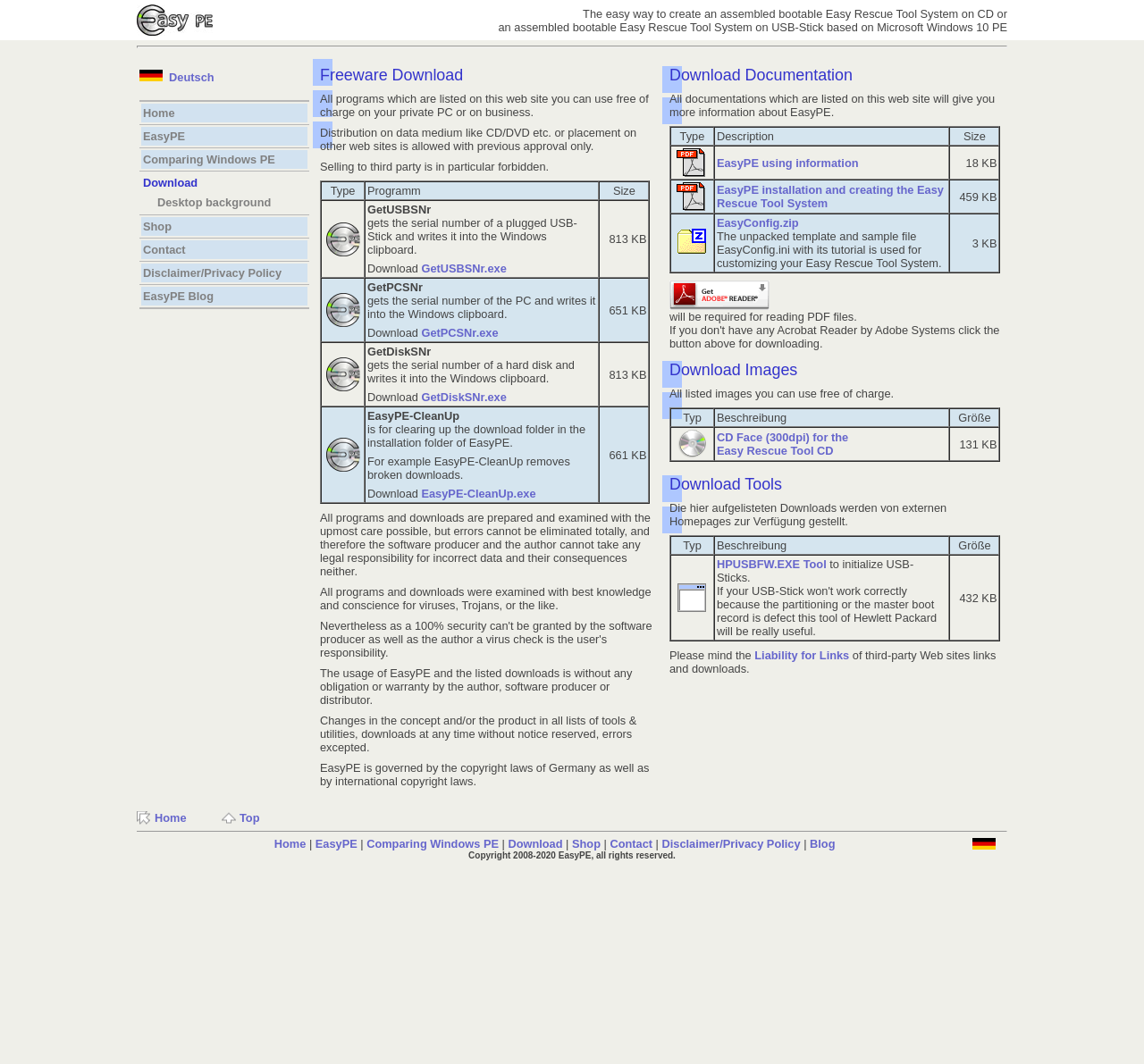Provide the bounding box coordinates of the section that needs to be clicked to accomplish the following instruction: "Read the 'Freeware Download' section."

[0.28, 0.062, 0.574, 0.08]